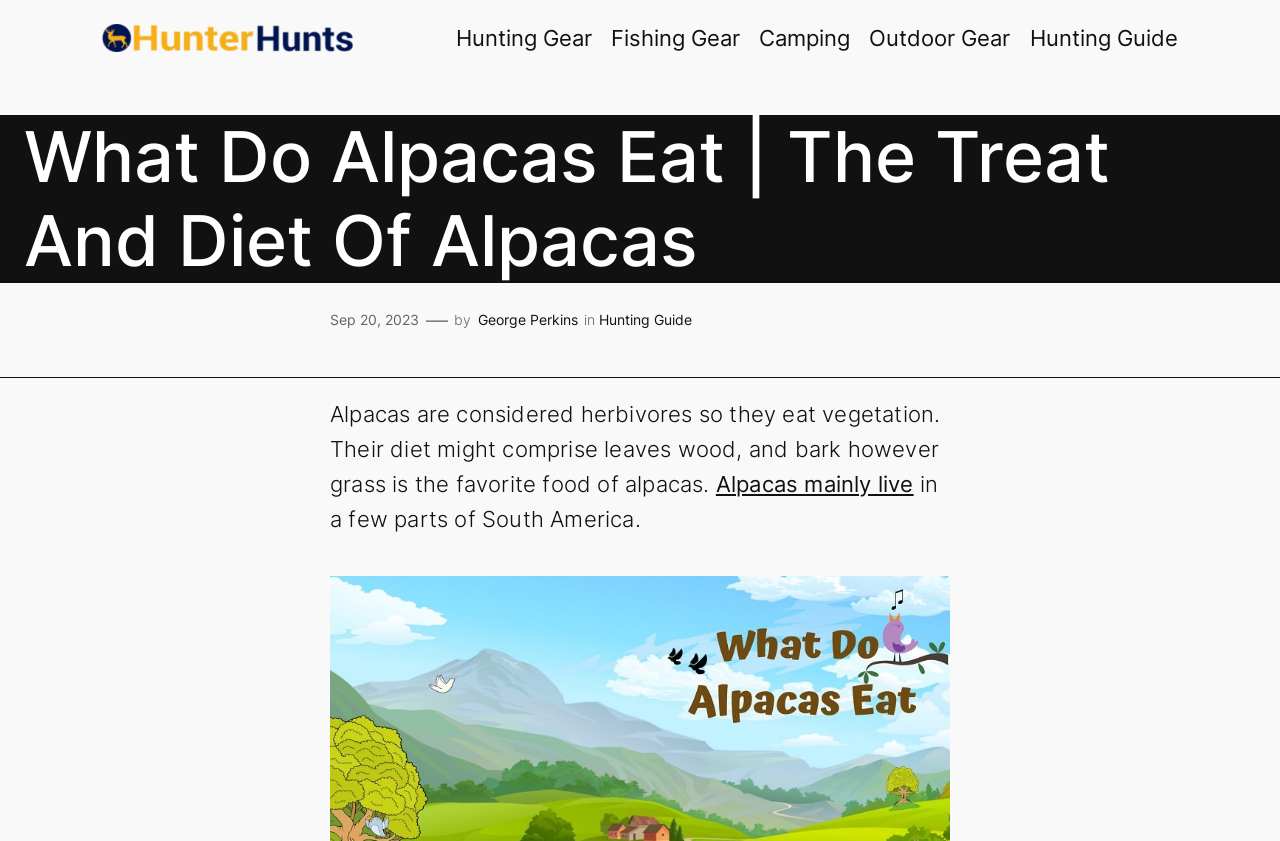Based on the image, provide a detailed response to the question:
Who wrote the article about alpacas?

The webpage credits the article to George Perkins, as indicated by the link 'George Perkins' next to the text 'by'.